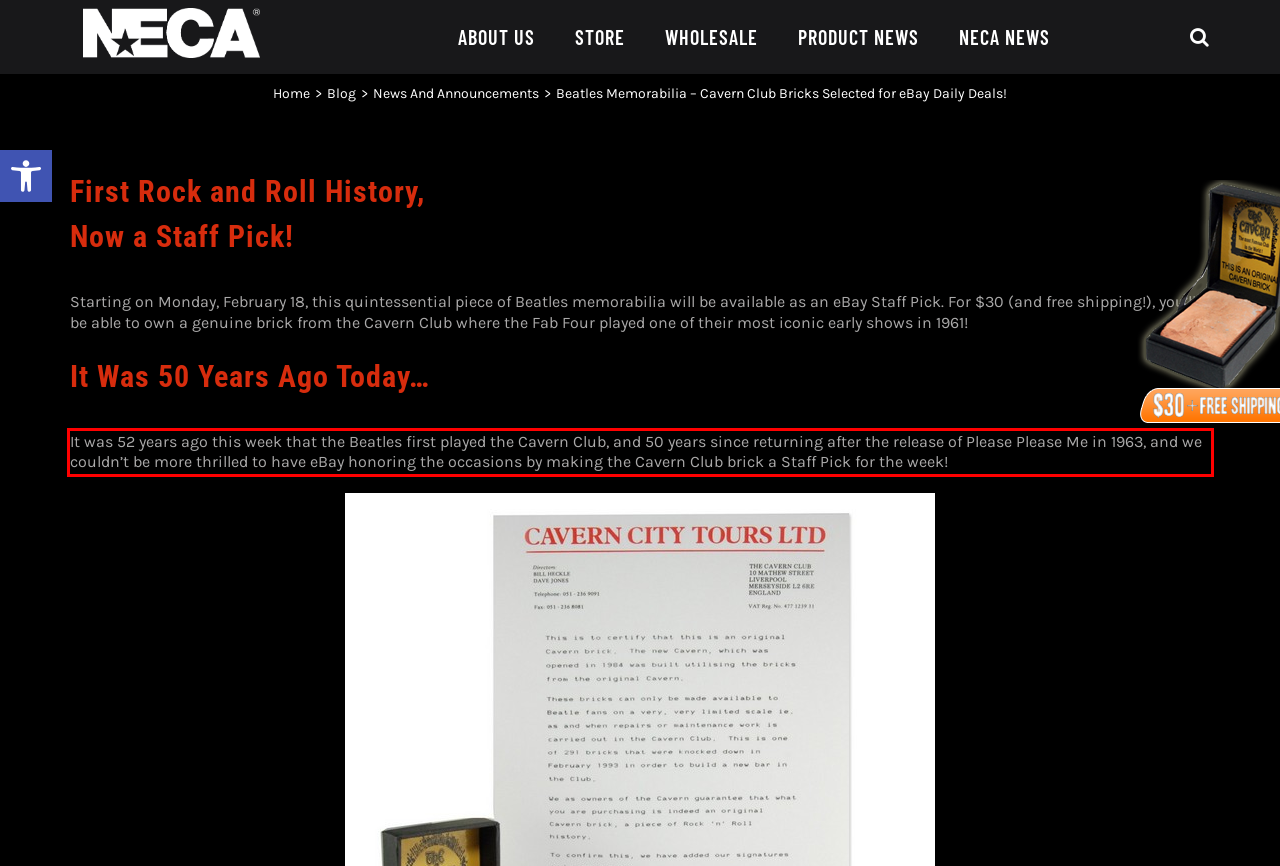By examining the provided screenshot of a webpage, recognize the text within the red bounding box and generate its text content.

It was 52 years ago this week that the Beatles first played the Cavern Club, and 50 years since returning after the release of Please Please Me in 1963, and we couldn’t be more thrilled to have eBay honoring the occasions by making the Cavern Club brick a Staff Pick for the week!